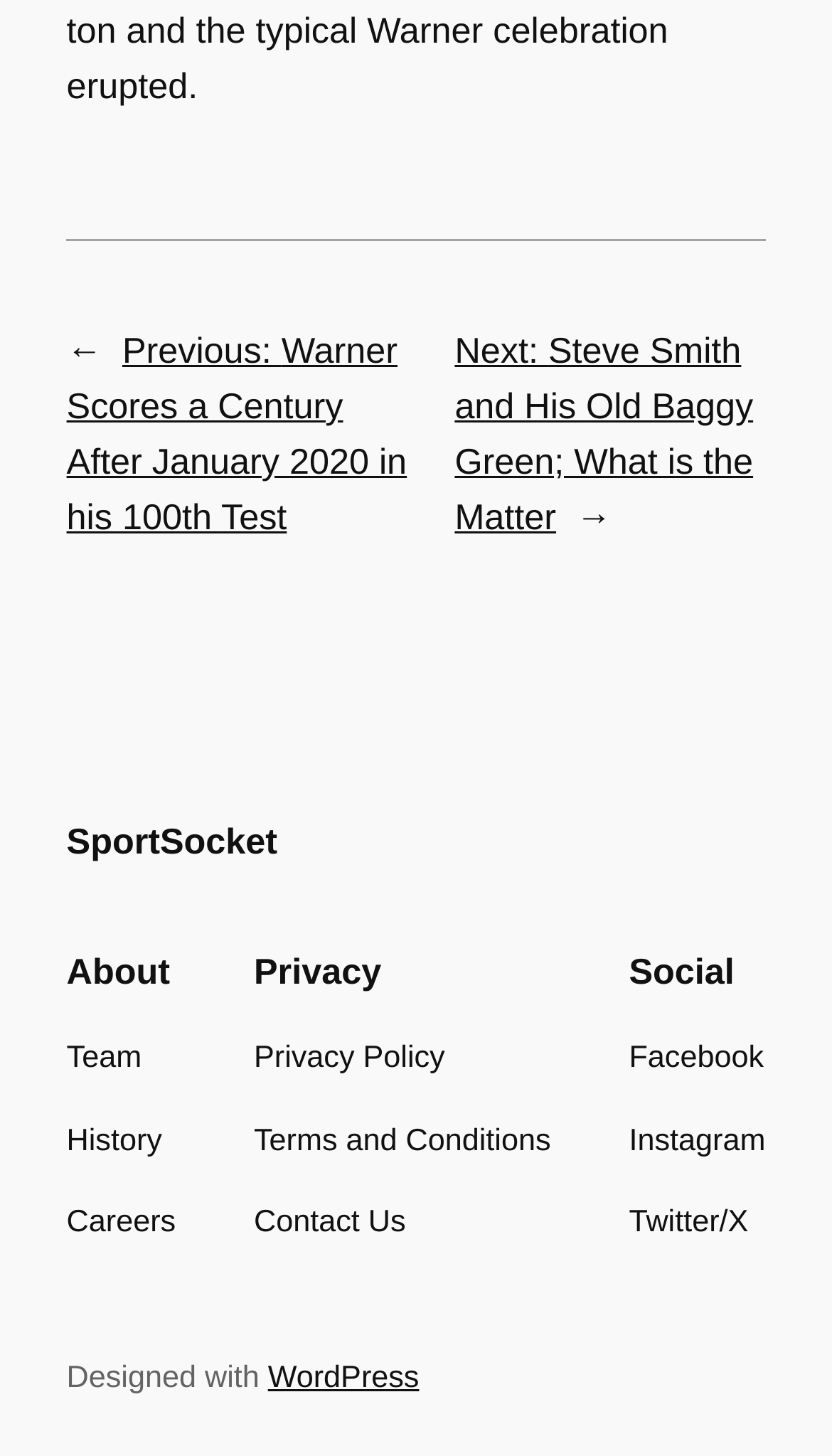Please locate the bounding box coordinates for the element that should be clicked to achieve the following instruction: "visit SportSocket homepage". Ensure the coordinates are given as four float numbers between 0 and 1, i.e., [left, top, right, bottom].

[0.08, 0.485, 0.131, 0.493]